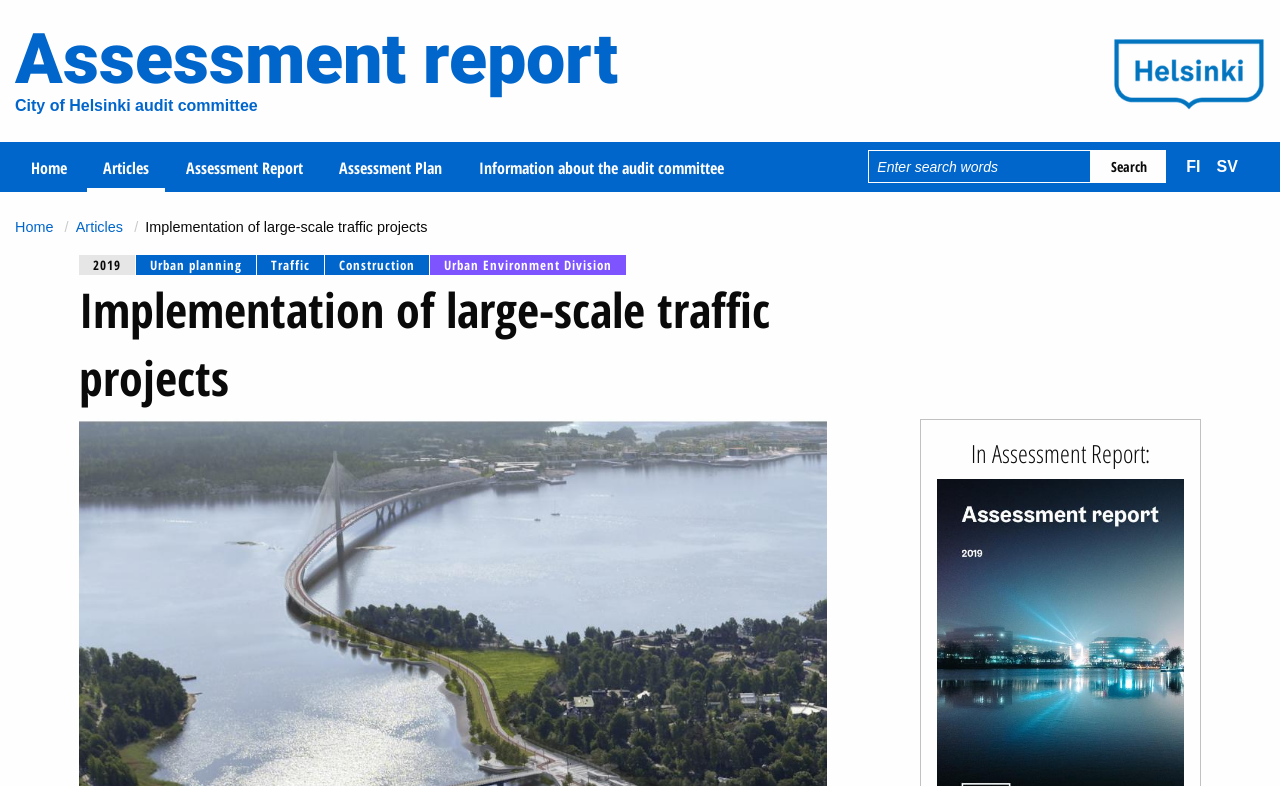What is the name of the city in the logo?
From the image, provide a succinct answer in one word or a short phrase.

Helsinki